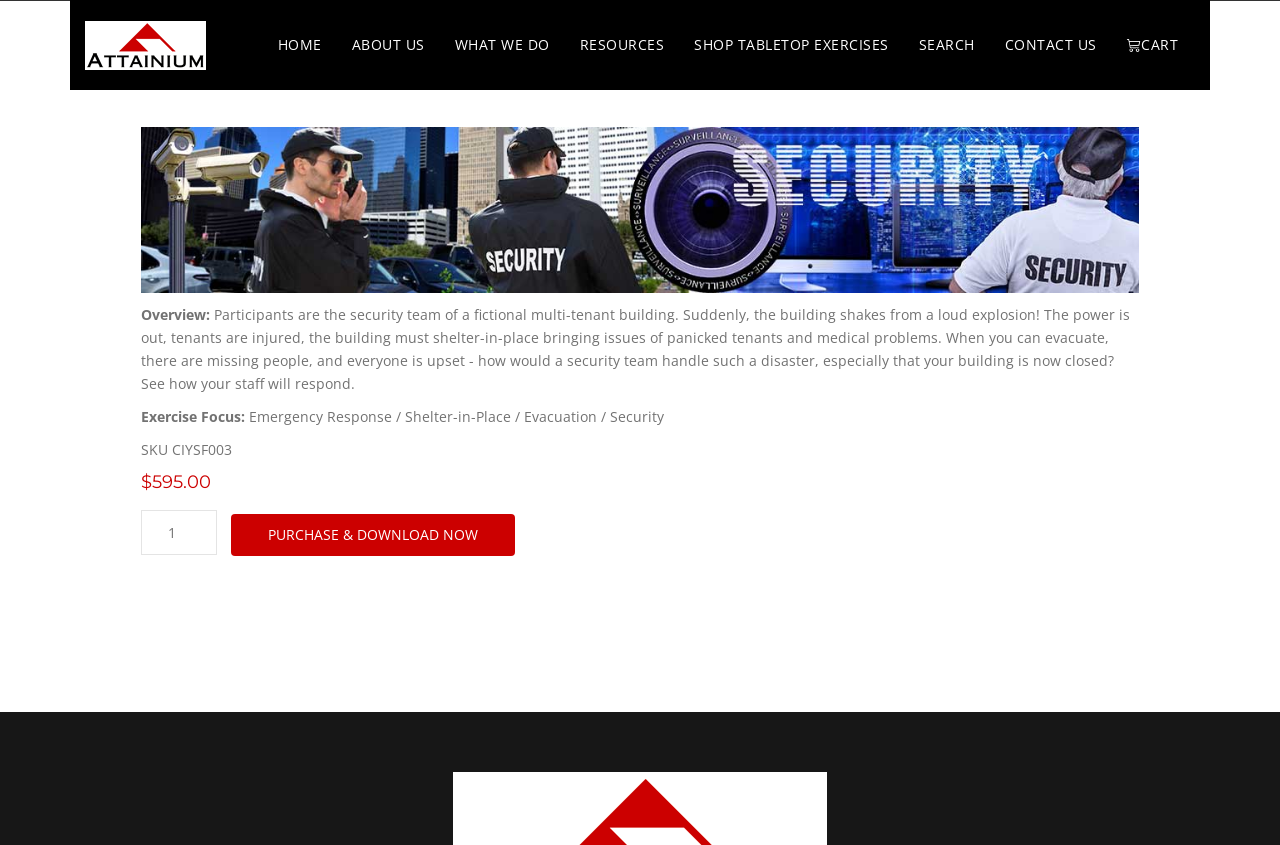Bounding box coordinates are specified in the format (top-left x, top-left y, bottom-right x, bottom-right y). All values are floating point numbers bounded between 0 and 1. Please provide the bounding box coordinate of the region this sentence describes: input value="1" name="product_qty" value="1"

[0.11, 0.604, 0.17, 0.657]